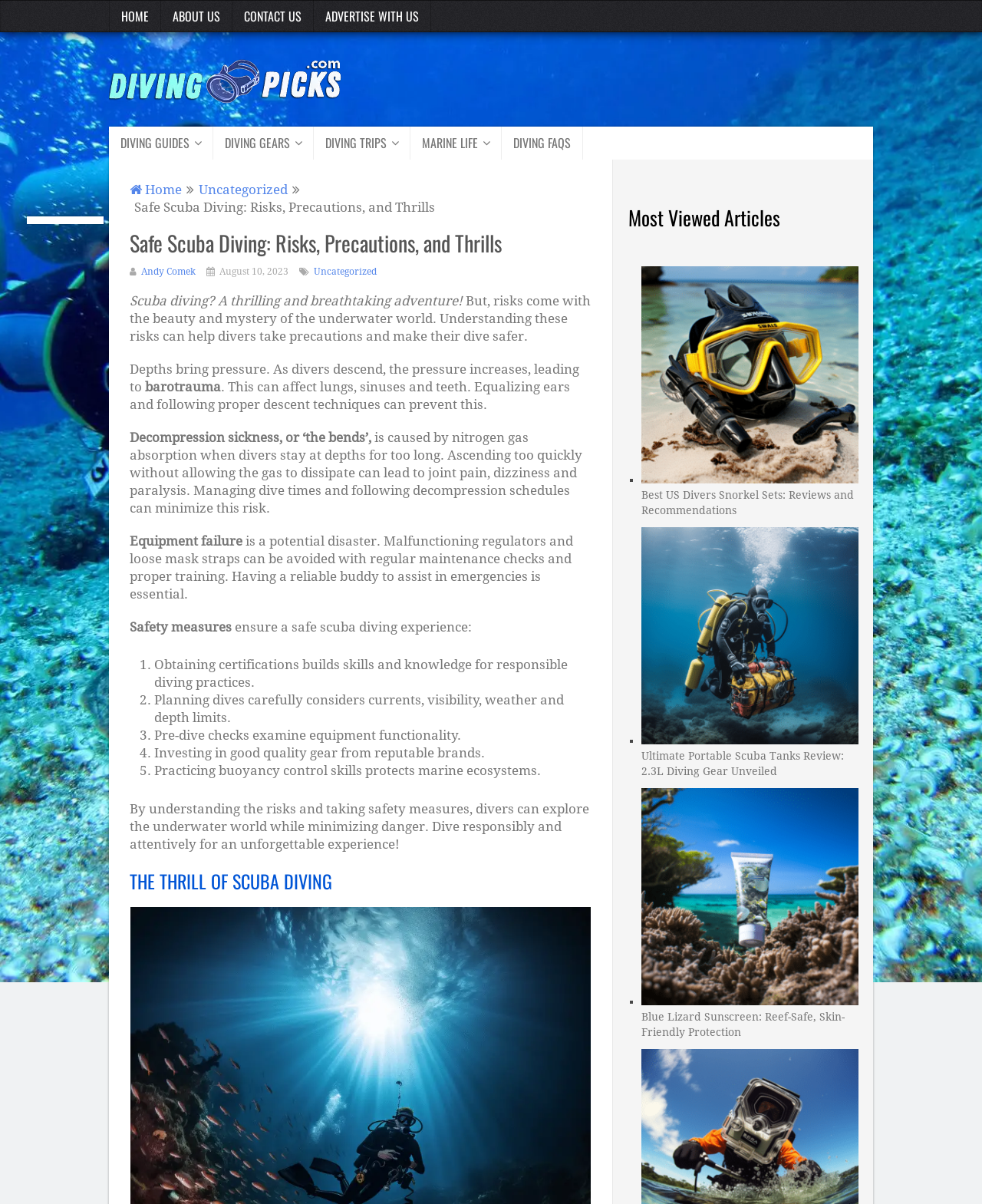Provide the bounding box coordinates for the UI element described in this sentence: "Diving Trips". The coordinates should be four float values between 0 and 1, i.e., [left, top, right, bottom].

[0.32, 0.105, 0.418, 0.133]